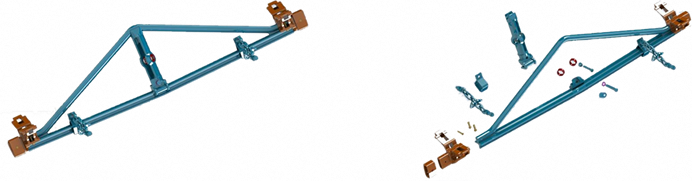Answer the question with a single word or phrase: 
How many views of the brake beam are shown?

Two